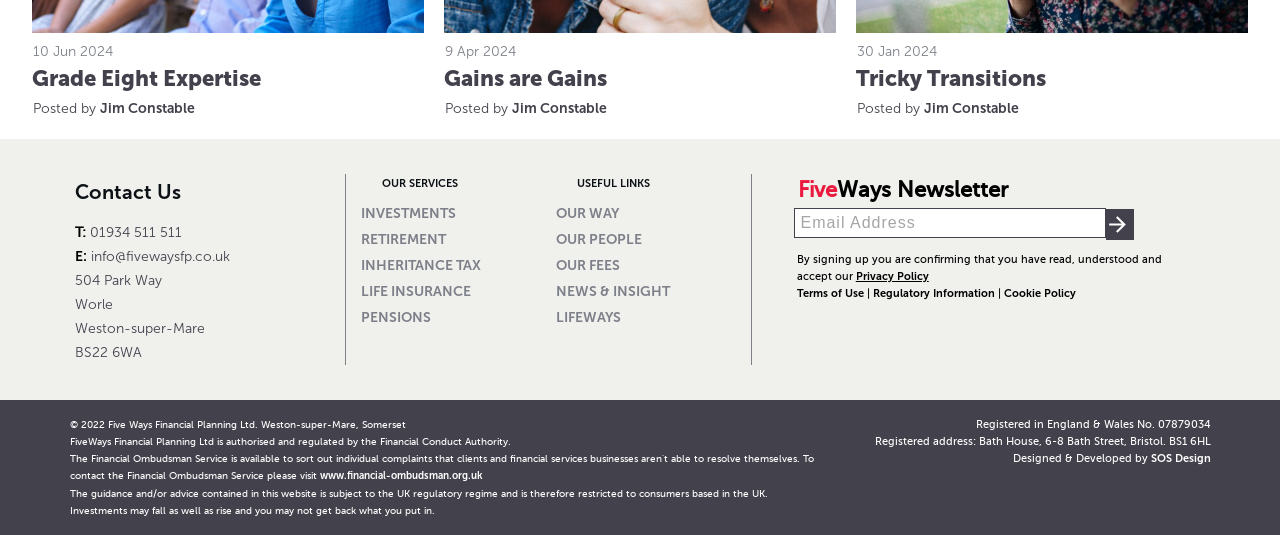Identify the bounding box for the described UI element. Provide the coordinates in (top-left x, top-left y, bottom-right x, bottom-right y) format with values ranging from 0 to 1: Regulatory Information

[0.682, 0.536, 0.777, 0.561]